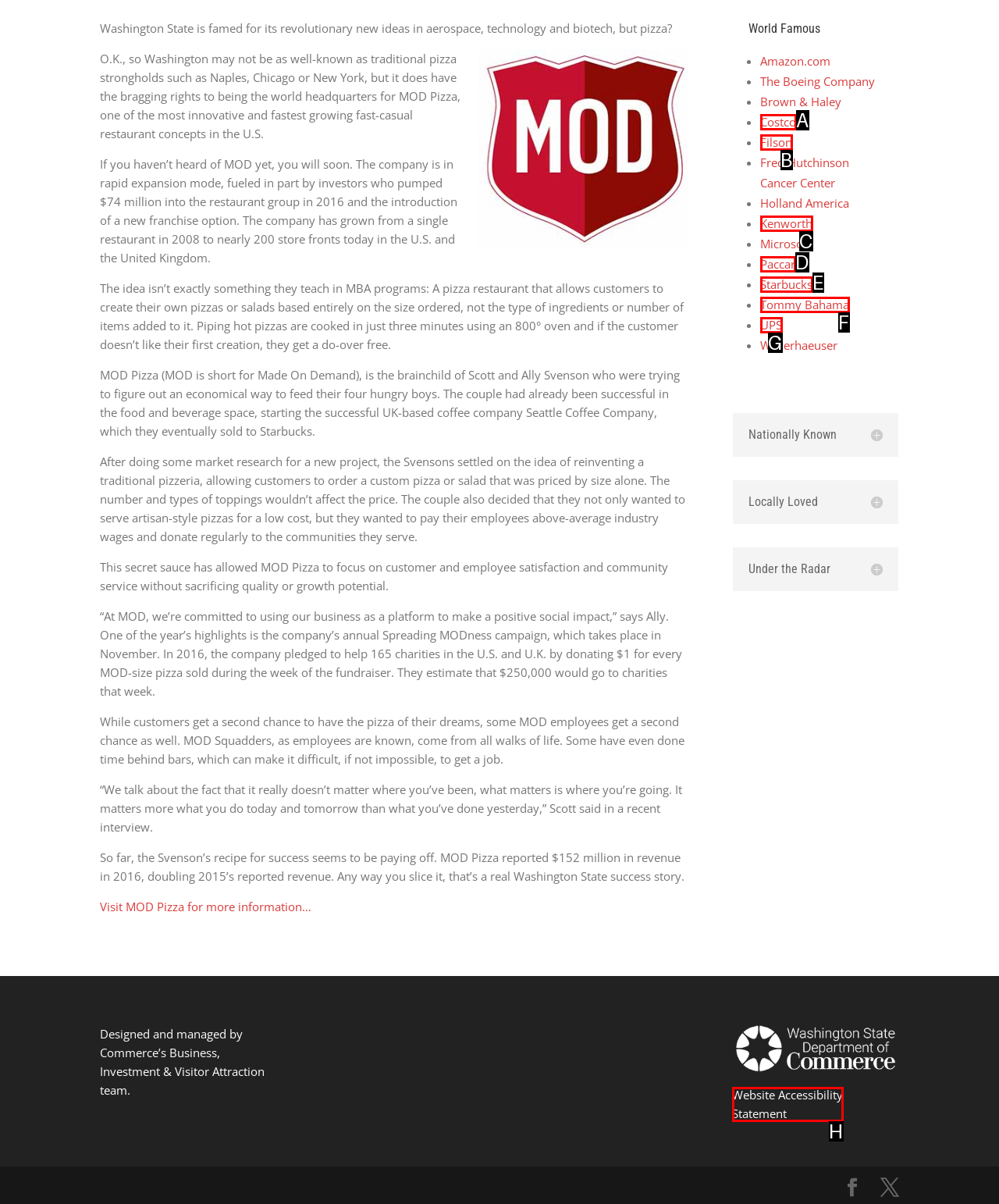Given the element description: Website Accessibility Statement, choose the HTML element that aligns with it. Indicate your choice with the corresponding letter.

H